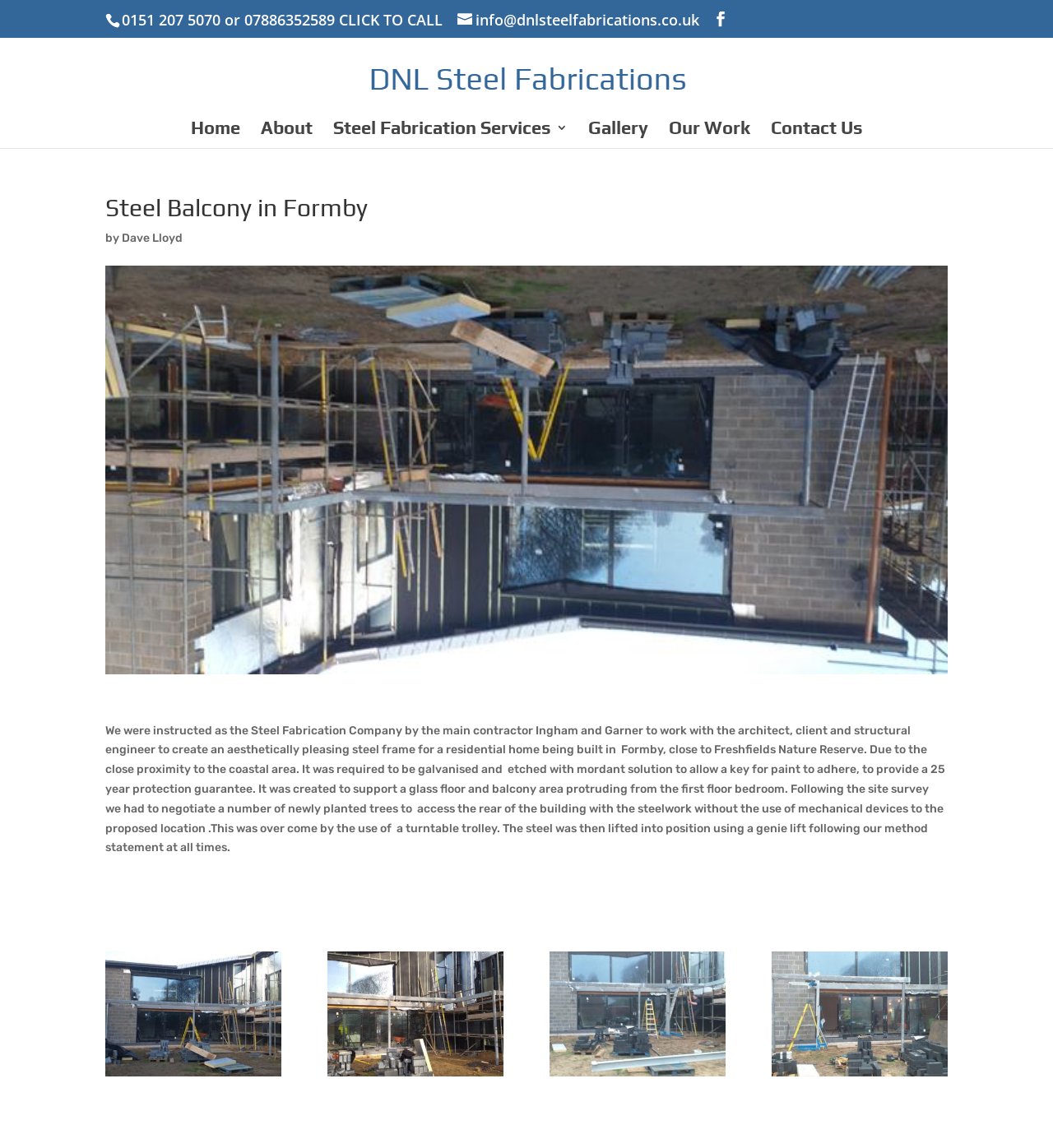What is the name of the main contractor?
Refer to the image and provide a one-word or short phrase answer.

Ingham and Garner